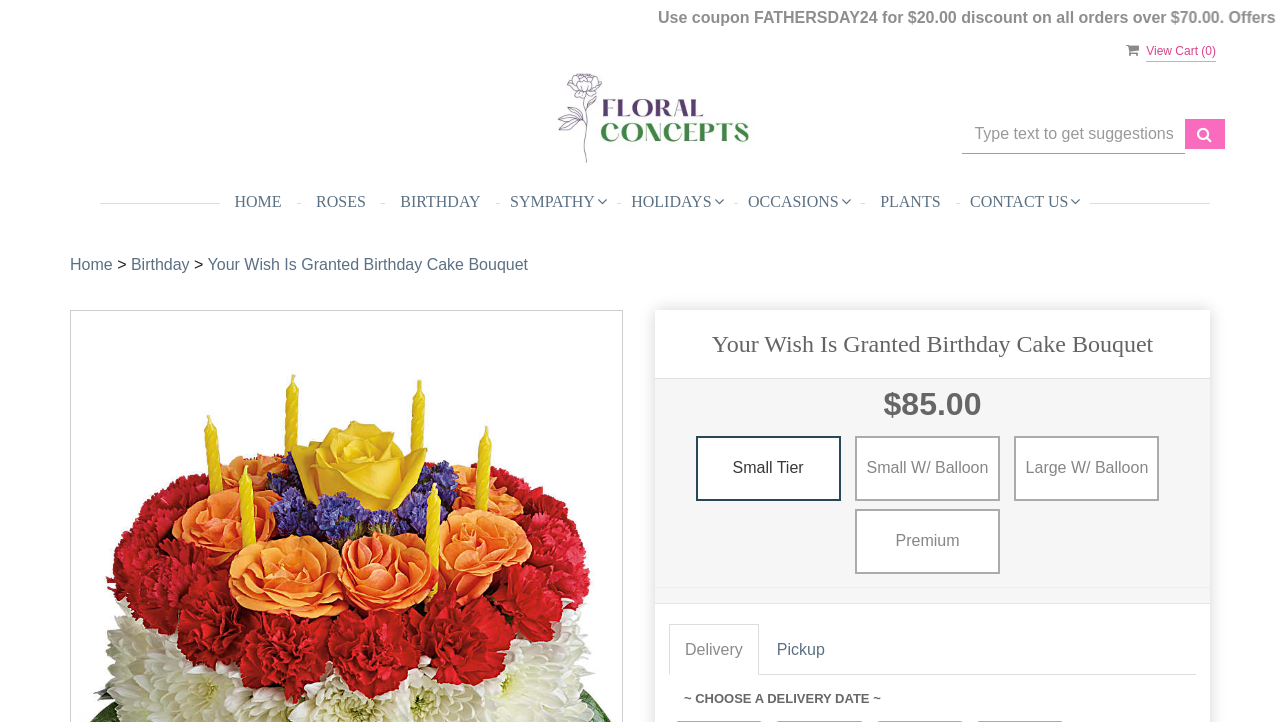Pinpoint the bounding box coordinates of the clickable element needed to complete the instruction: "Click the 'BIRTHDAY' link". The coordinates should be provided as four float numbers between 0 and 1: [left, top, right, bottom].

[0.301, 0.248, 0.387, 0.313]